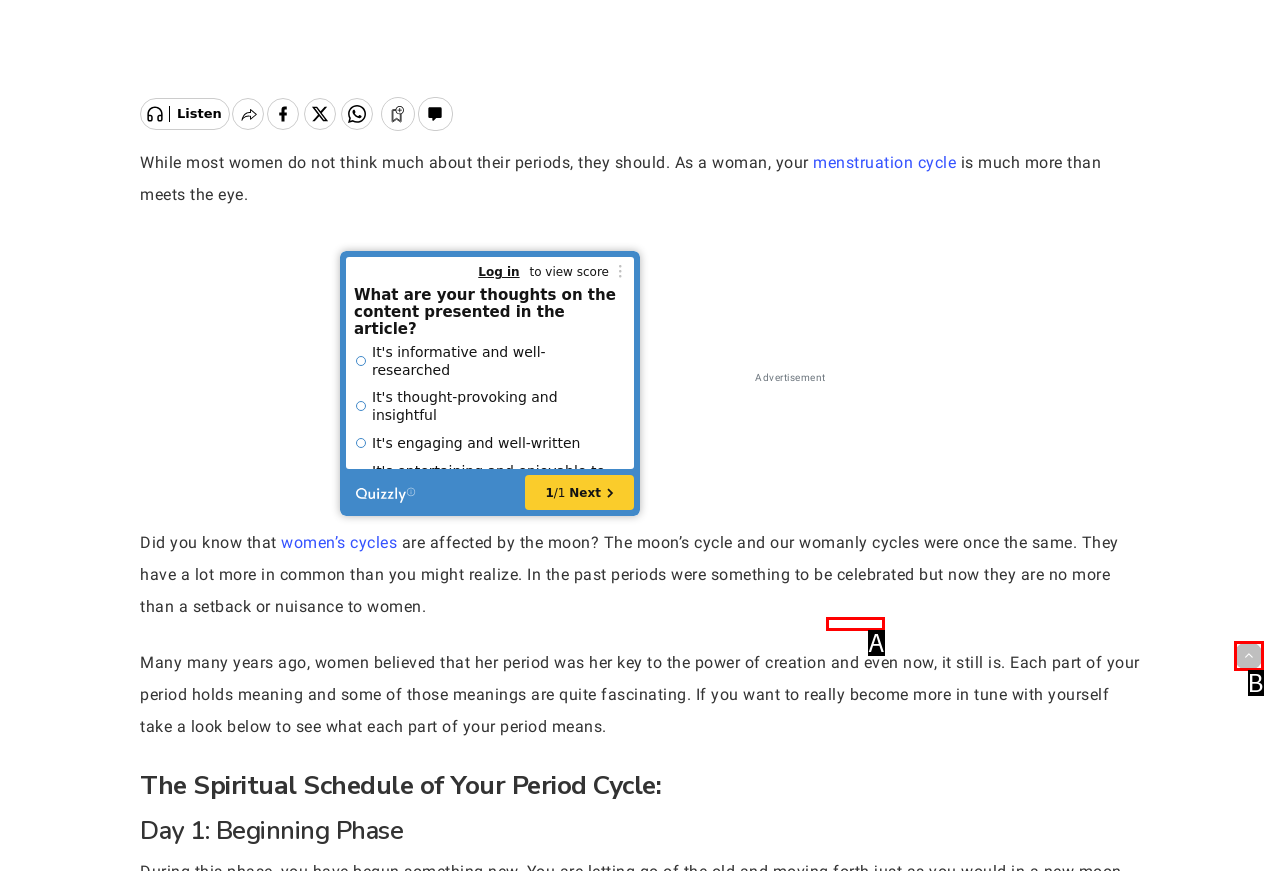Find the HTML element that suits the description: Disclosure
Indicate your answer with the letter of the matching option from the choices provided.

A